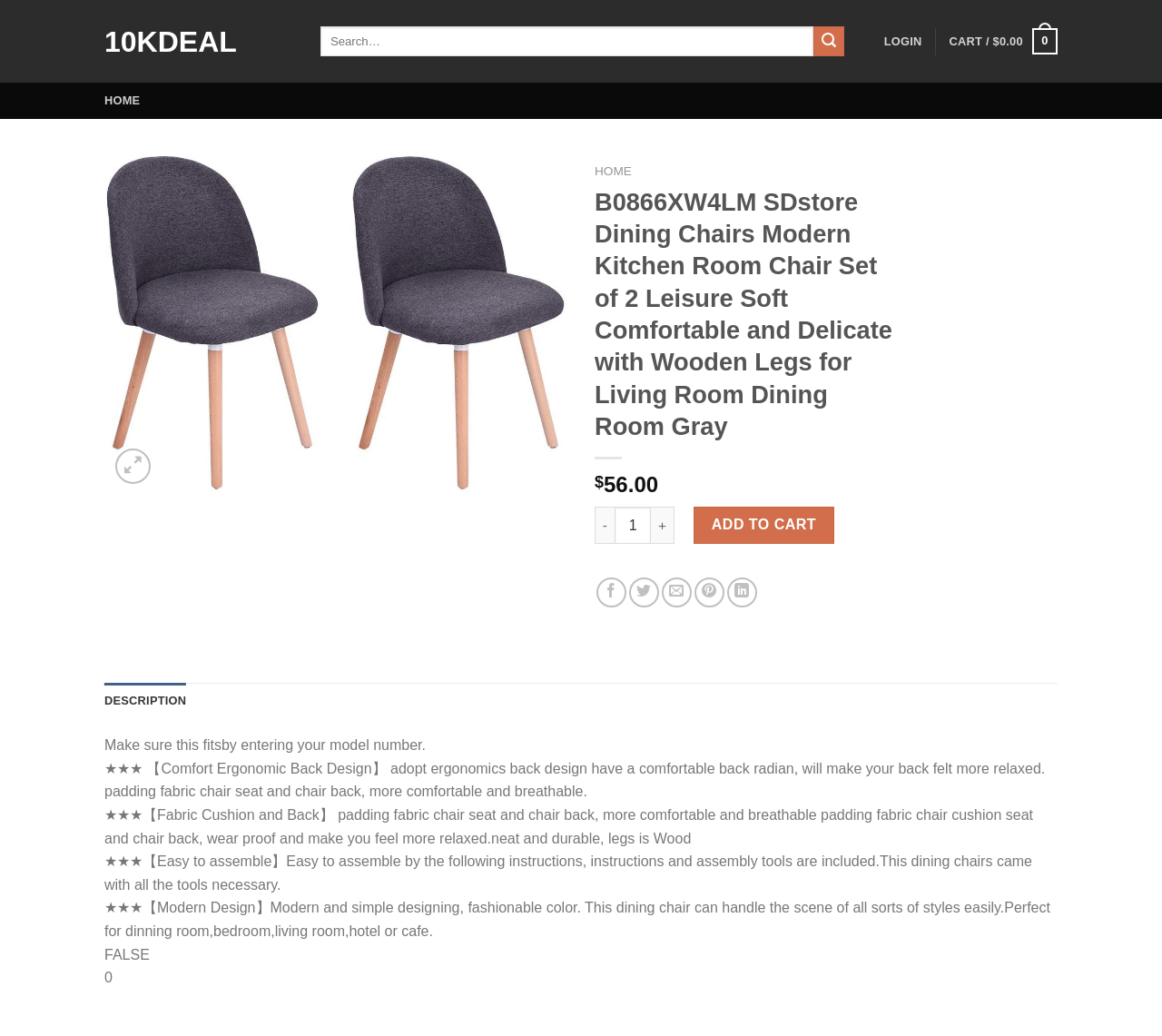Identify the bounding box coordinates of the clickable region required to complete the instruction: "Share on Facebook". The coordinates should be given as four float numbers within the range of 0 and 1, i.e., [left, top, right, bottom].

[0.513, 0.557, 0.539, 0.586]